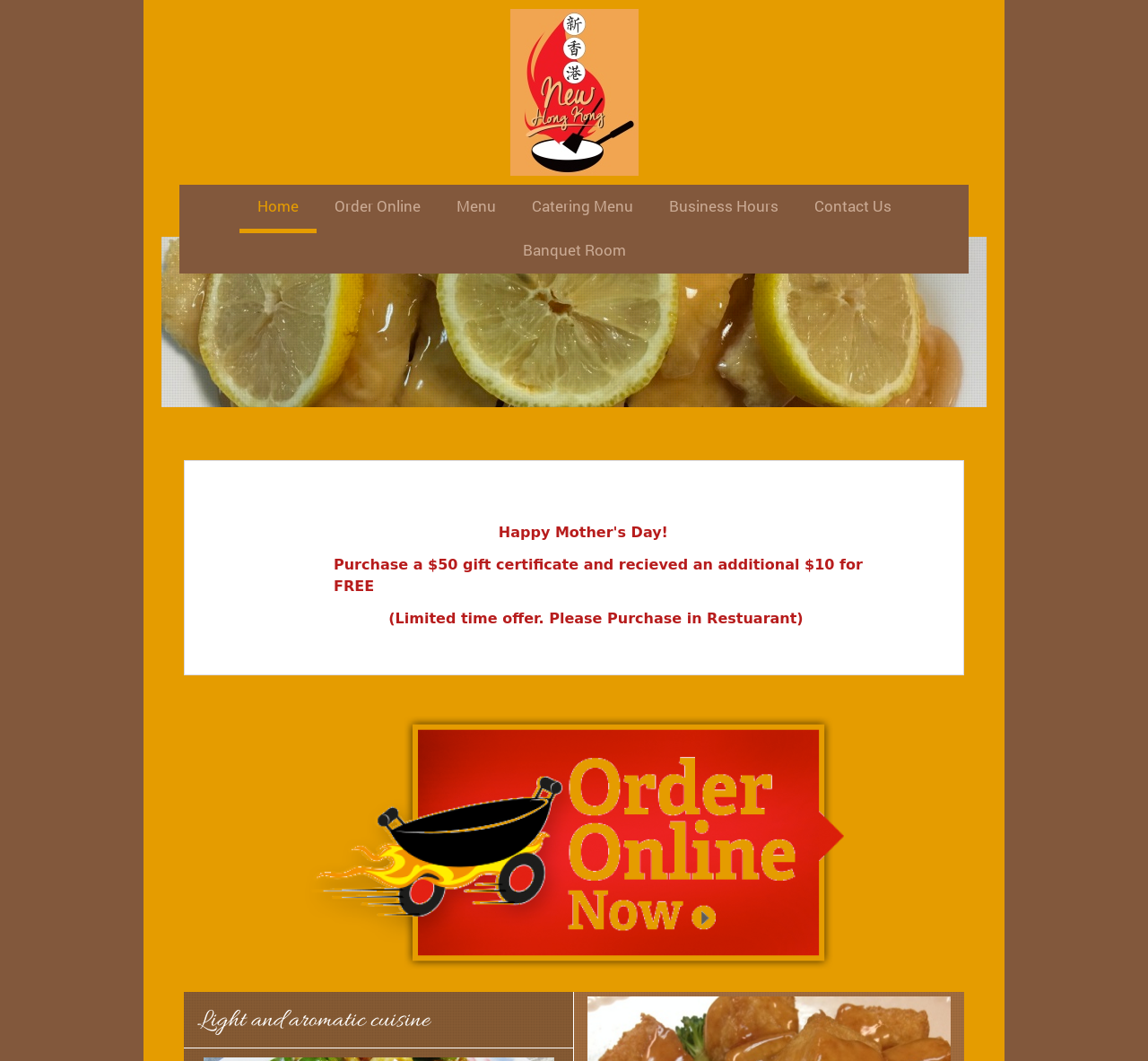Give an in-depth explanation of the webpage layout and content.

The webpage is about New Hong Kong Restaurant in Pocatello. At the top, there are six navigation links: Home, Order Online, Menu, Catering Menu, Business Hours, and Contact Us, aligned horizontally and evenly spaced. Below these links, there is a prominent image that takes up most of the width of the page.

Above the image, there is a heading with no text content. To the right of the image, there is a link to the Banquet Room. Below the image, there is a promotional offer: "Purchase a $50 gift certificate and receive an additional $10 for FREE", with a limited time offer note below it.

Further down, there is a link with no text content, and at the very bottom, there is a heading that describes the restaurant's cuisine as "Light and aromatic". Overall, the webpage has a simple and clean layout, with a focus on promoting the restaurant's services and offerings.